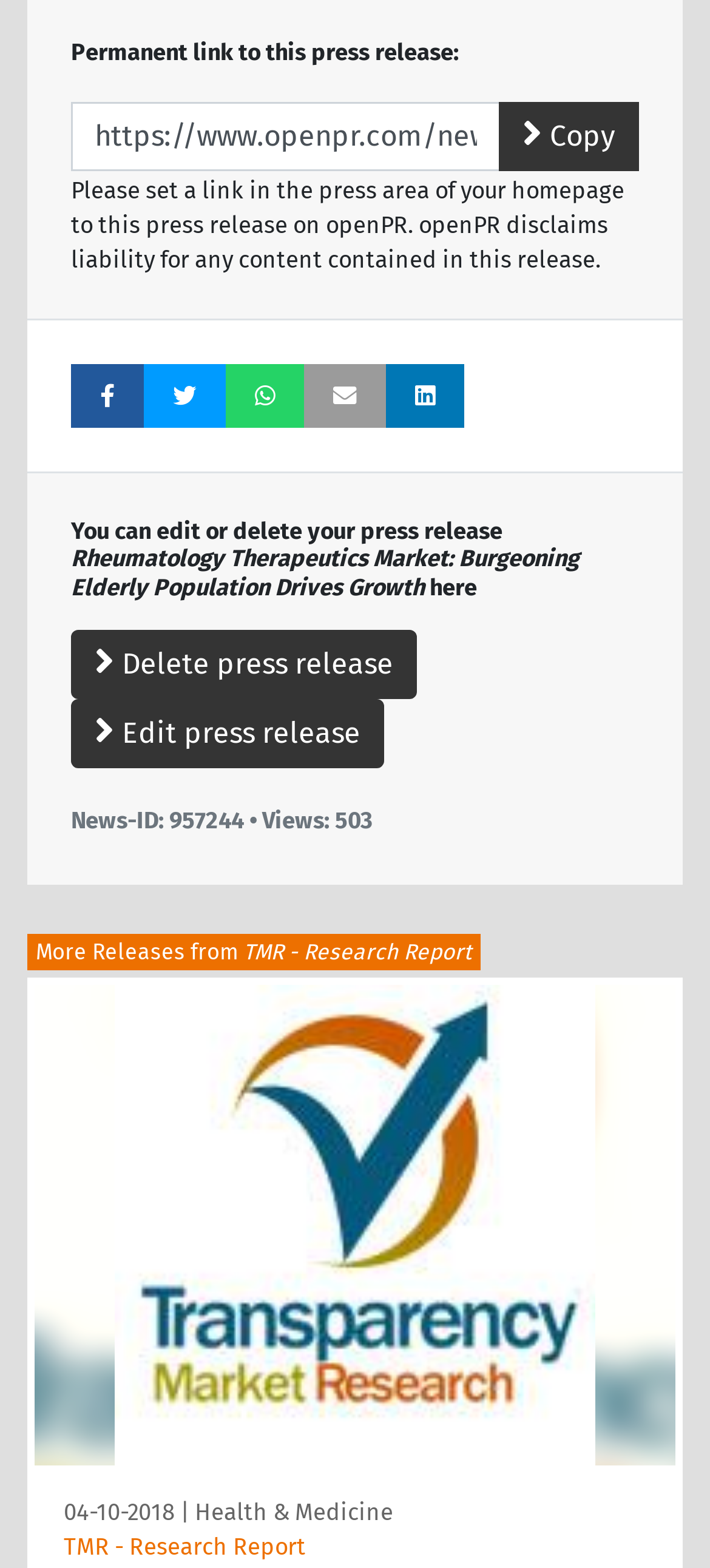Please identify the bounding box coordinates of the area that needs to be clicked to fulfill the following instruction: "Go to the Global Tissue Extraction System Market page."

[0.049, 0.628, 0.951, 0.935]